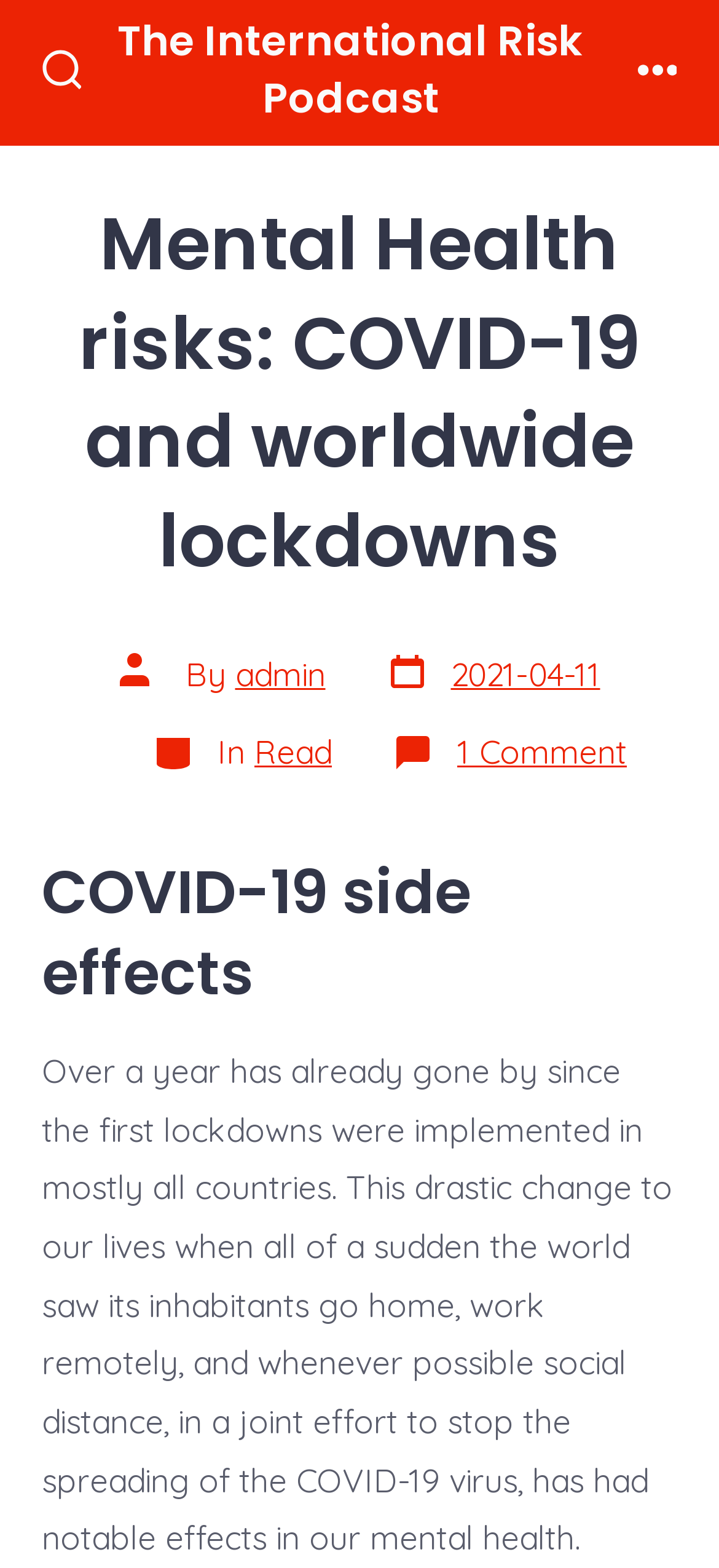Provide the bounding box coordinates of the HTML element described by the text: "Search Toggle". The coordinates should be in the format [left, top, right, bottom] with values between 0 and 1.

[0.027, 0.018, 0.144, 0.075]